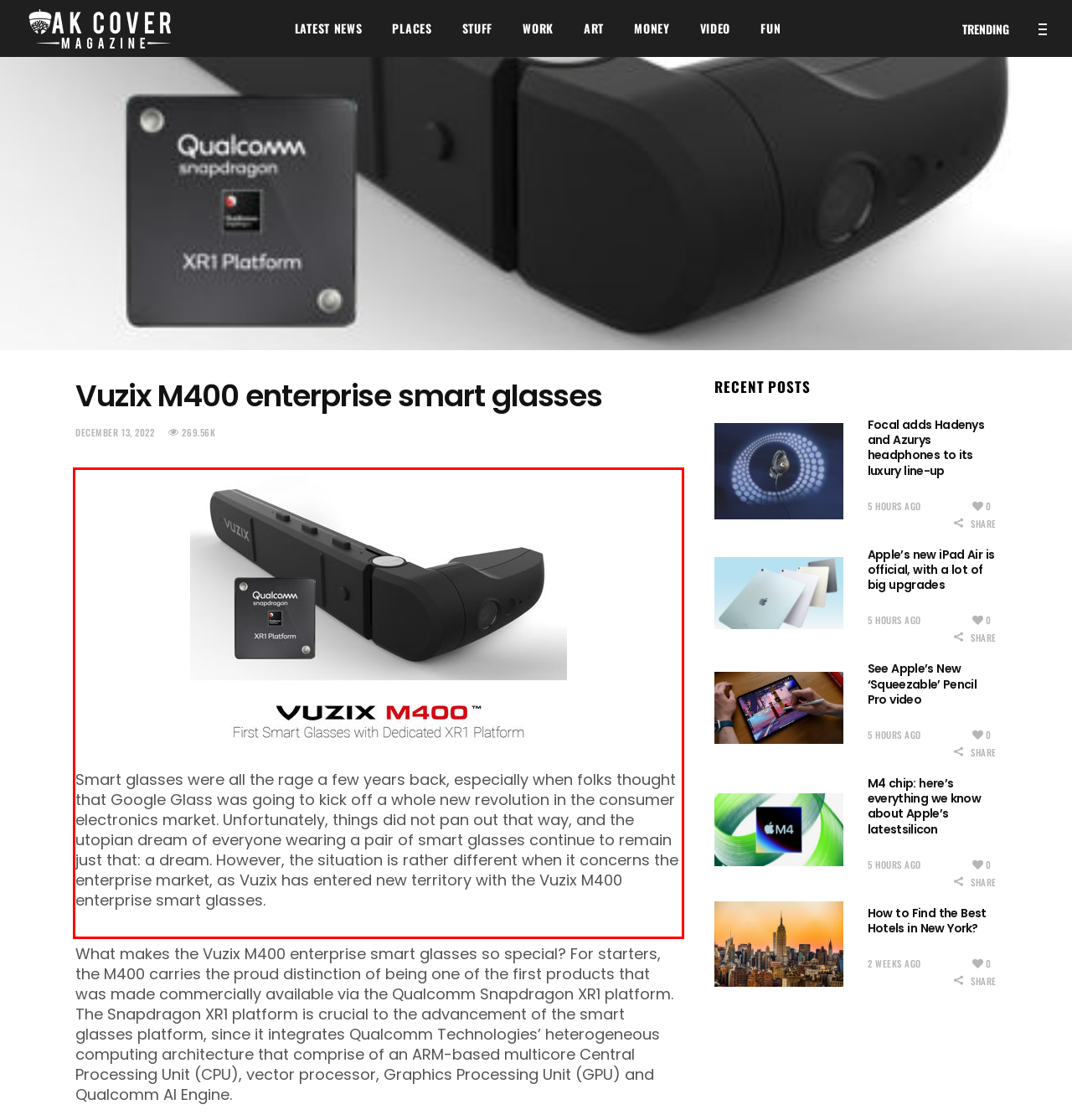Using the provided screenshot of a webpage, recognize the text inside the red rectangle bounding box by performing OCR.

Smart glasses were all the rage a few years back, especially when folks thought that Google Glass was going to kick off a whole new revolution in the consumer electronics market. Unfortunately, things did not pan out that way, and the utopian dream of everyone wearing a pair of smart glasses continue to remain just that: a dream. However, the situation is rather different when it concerns the enterprise market, as Vuzix has entered new territory with the Vuzix M400 enterprise smart glasses.